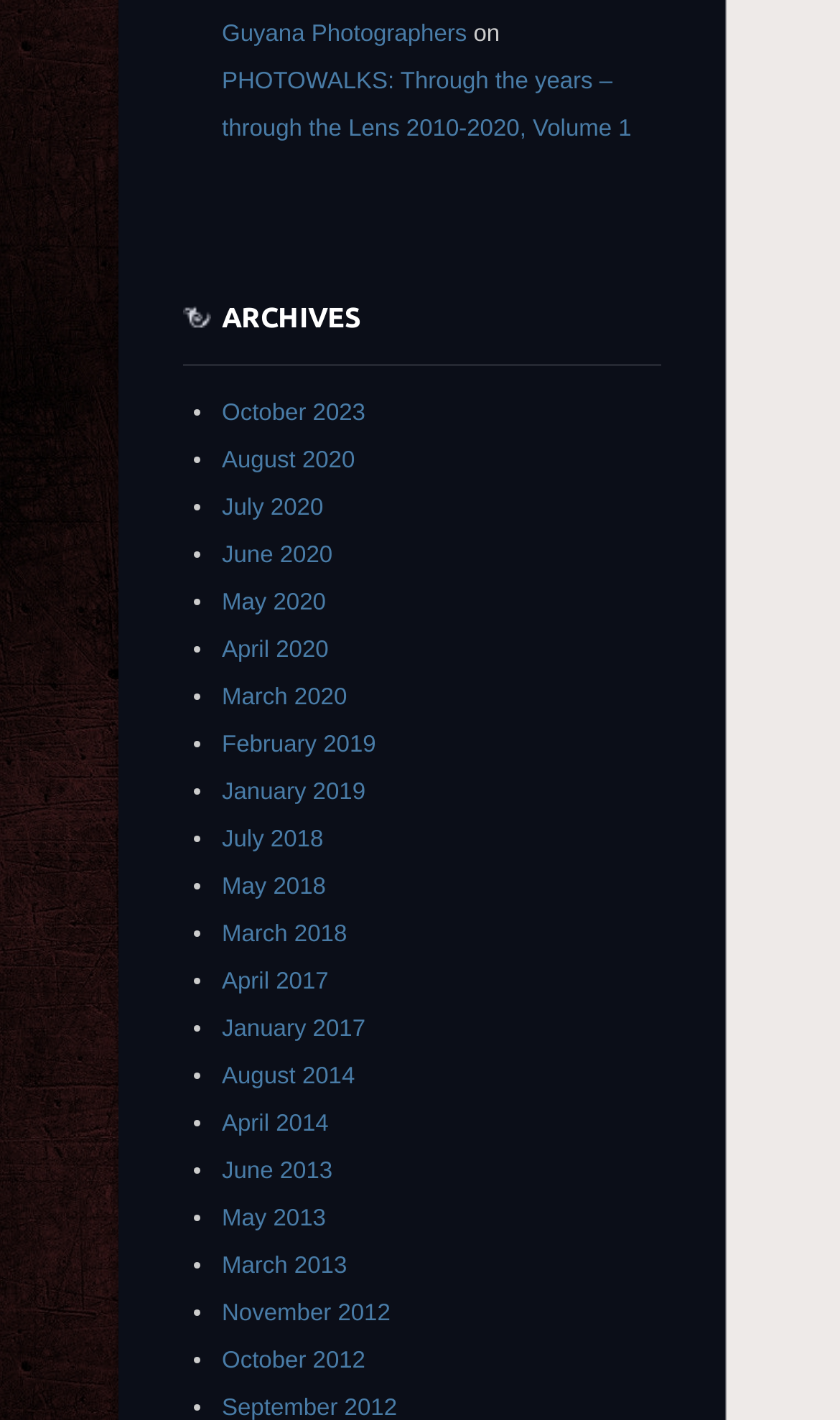Please answer the following question using a single word or phrase: 
How many links are there in the list?

20